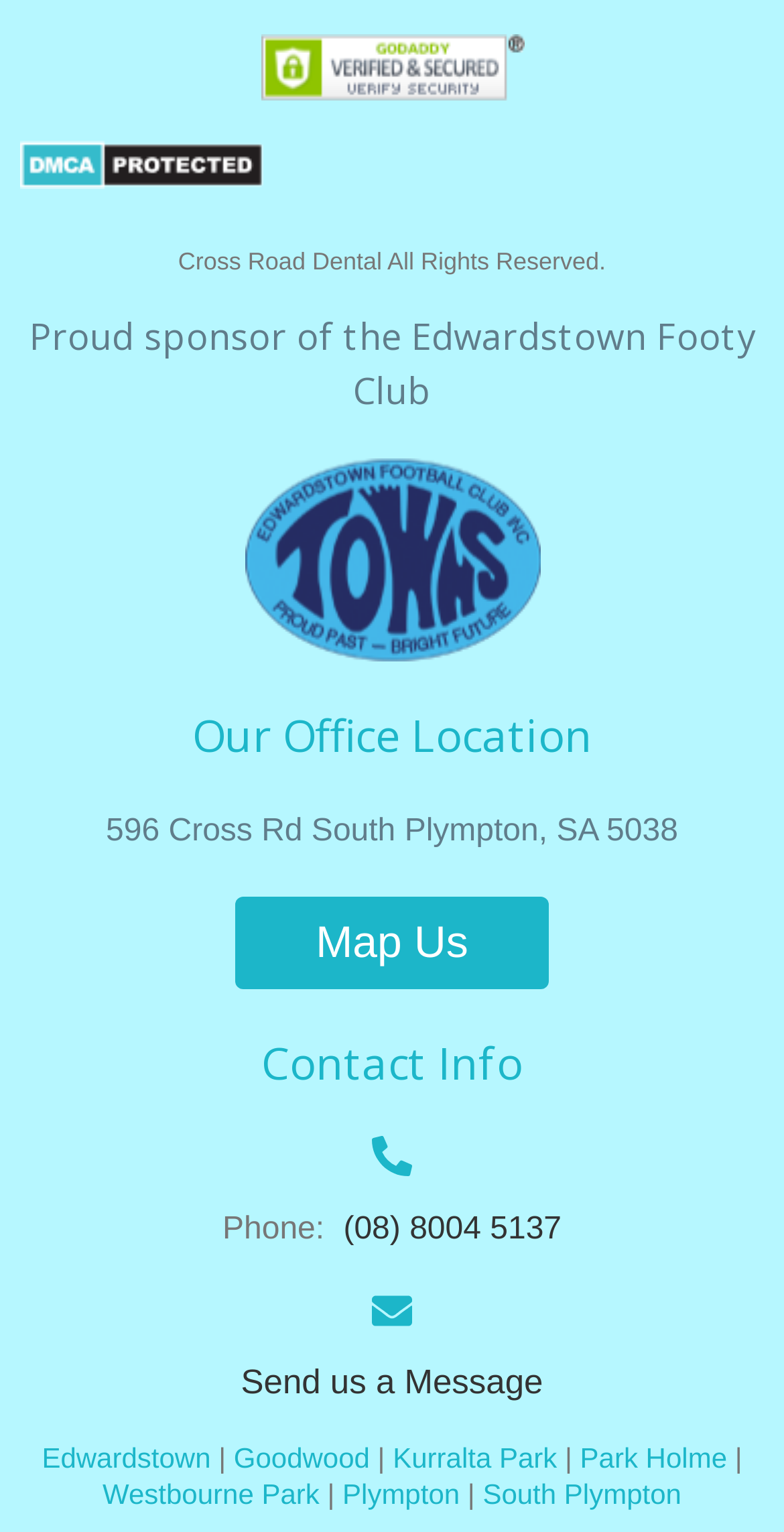Locate the bounding box coordinates of the area you need to click to fulfill this instruction: 'View the map'. The coordinates must be in the form of four float numbers ranging from 0 to 1: [left, top, right, bottom].

[0.3, 0.585, 0.7, 0.645]